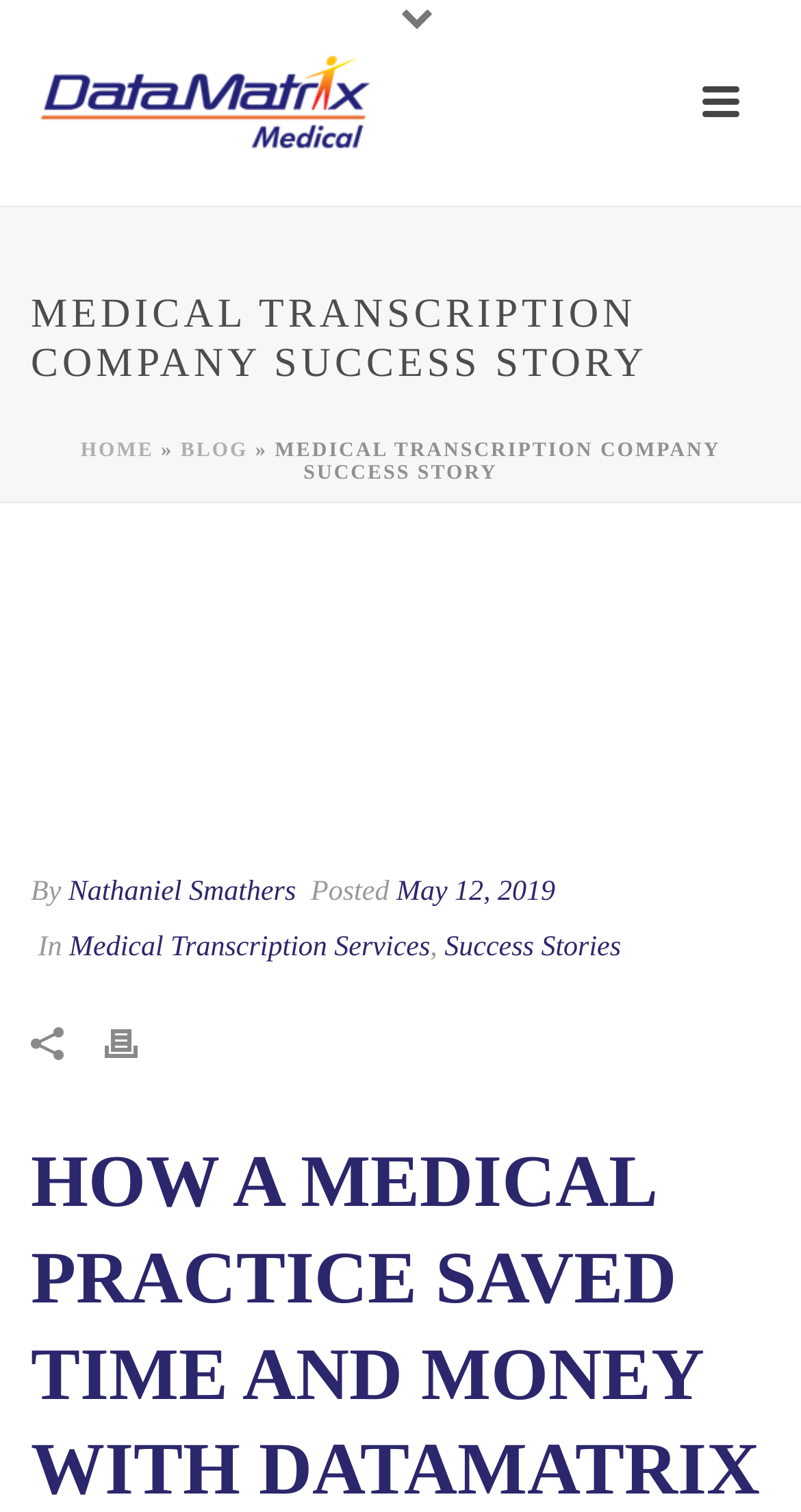Provide an in-depth caption for the elements present on the webpage.

The webpage is about a medical transcription company's success story. At the top, there is a large image spanning almost the entire width of the page, with a smaller image overlayed on the left side with the text "Empower Your Practice". Below this, there is a prominent heading that reads "MEDICAL TRANSCRIPTION COMPANY SUCCESS STORY". 

On the top right, there is a navigation menu with links to "HOME" and "BLOG", separated by a right arrow symbol. Below the heading, there is a repeated text "MEDICAL TRANSCRIPTION COMPANY SUCCESS STORY" with a link to the same story. 

The main content of the page starts with an image, followed by the text "By Nathaniel Smathers" and a link to the author's name. Below this, there is a timestamp indicating that the article was posted on May 12, 2019. 

The article is categorized under "Medical Transcription Services" and "Success Stories", with links to these categories. There are several other images scattered throughout the page, including a print icon on the right side. At the very bottom, there is a link to an unknown destination, accompanied by a small image.